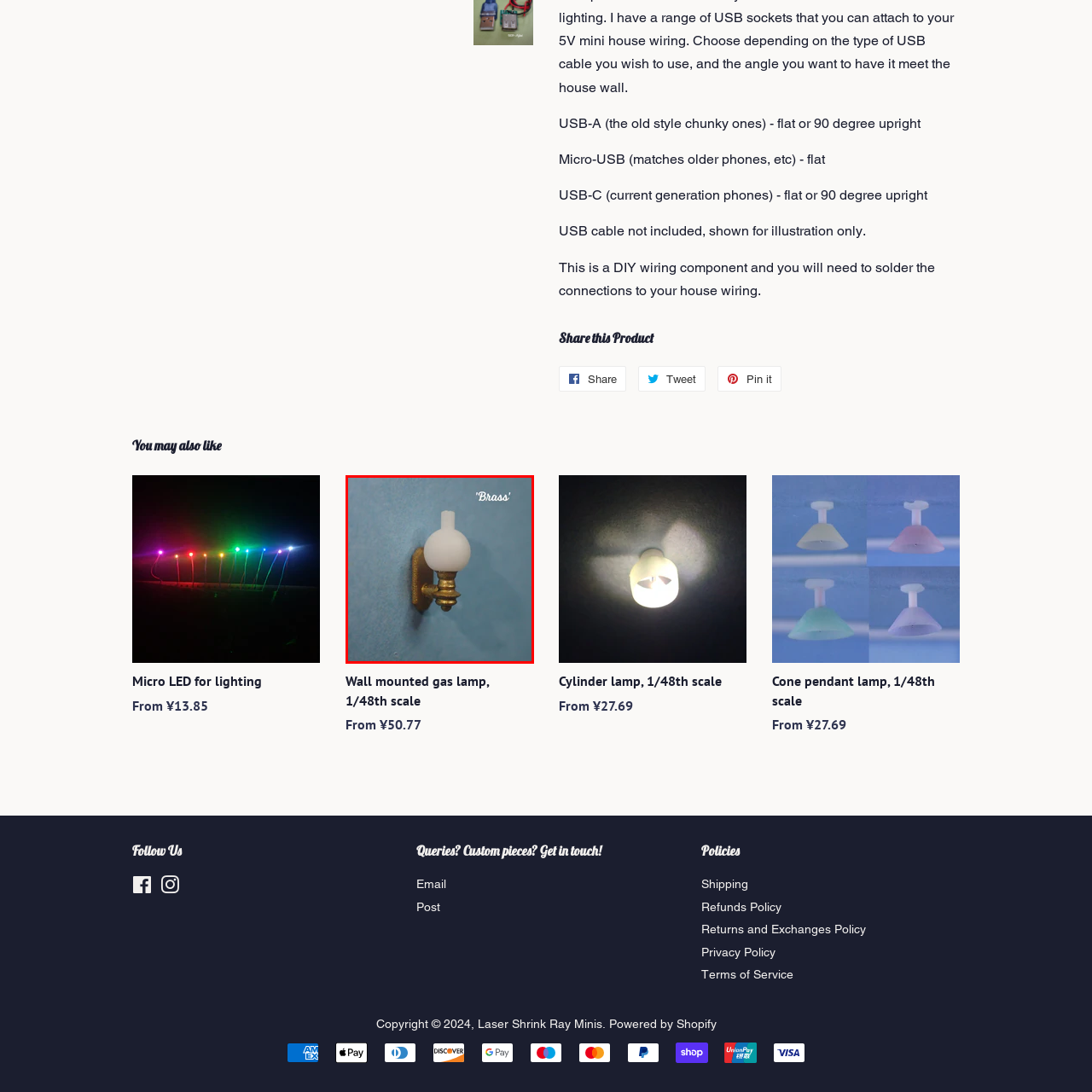Explain in detail what is depicted in the image enclosed by the red boundary.

This is an elegantly designed wall-mounted gas lamp, showcased at a 1/48th scale, featuring a brass finish that gives it a classic, vintage appearance. The lamp has a round, frosted glass shade that provides a soft diffusion of light, enhancing the aesthetic appeal while offering a warm, inviting glow. It's an exquisite piece perfect for adding character to a miniature setting or diorama. Ideal for collectors or hobbyists, this lamp combines intricate craftsmanship with a nostalgic touch, making it a standout addition to any model display.